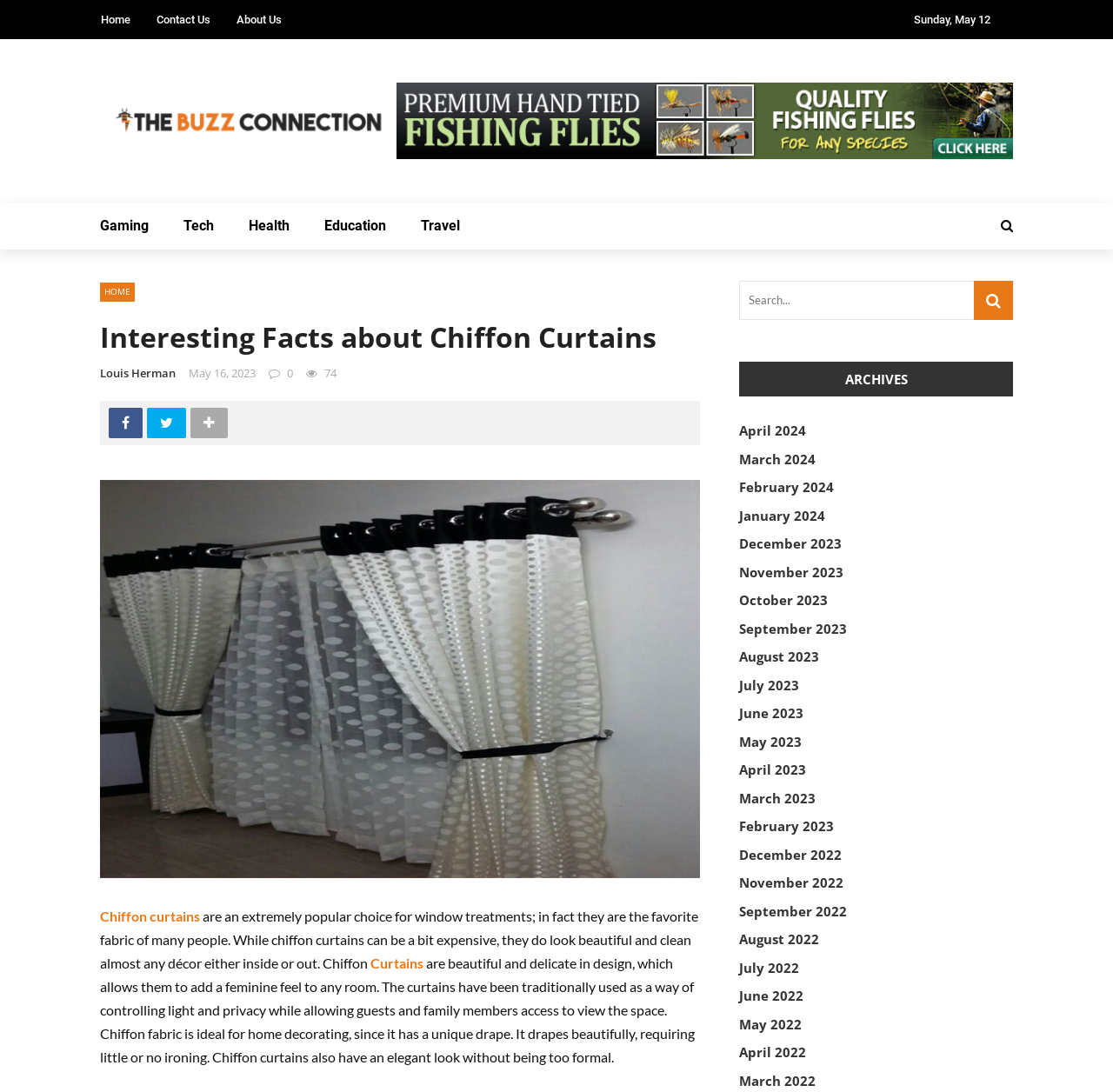What is the date mentioned in the webpage?
Based on the image, answer the question with as much detail as possible.

The webpage mentions a specific date, May 16, 2023, which is likely the date when the article or blog post was published.